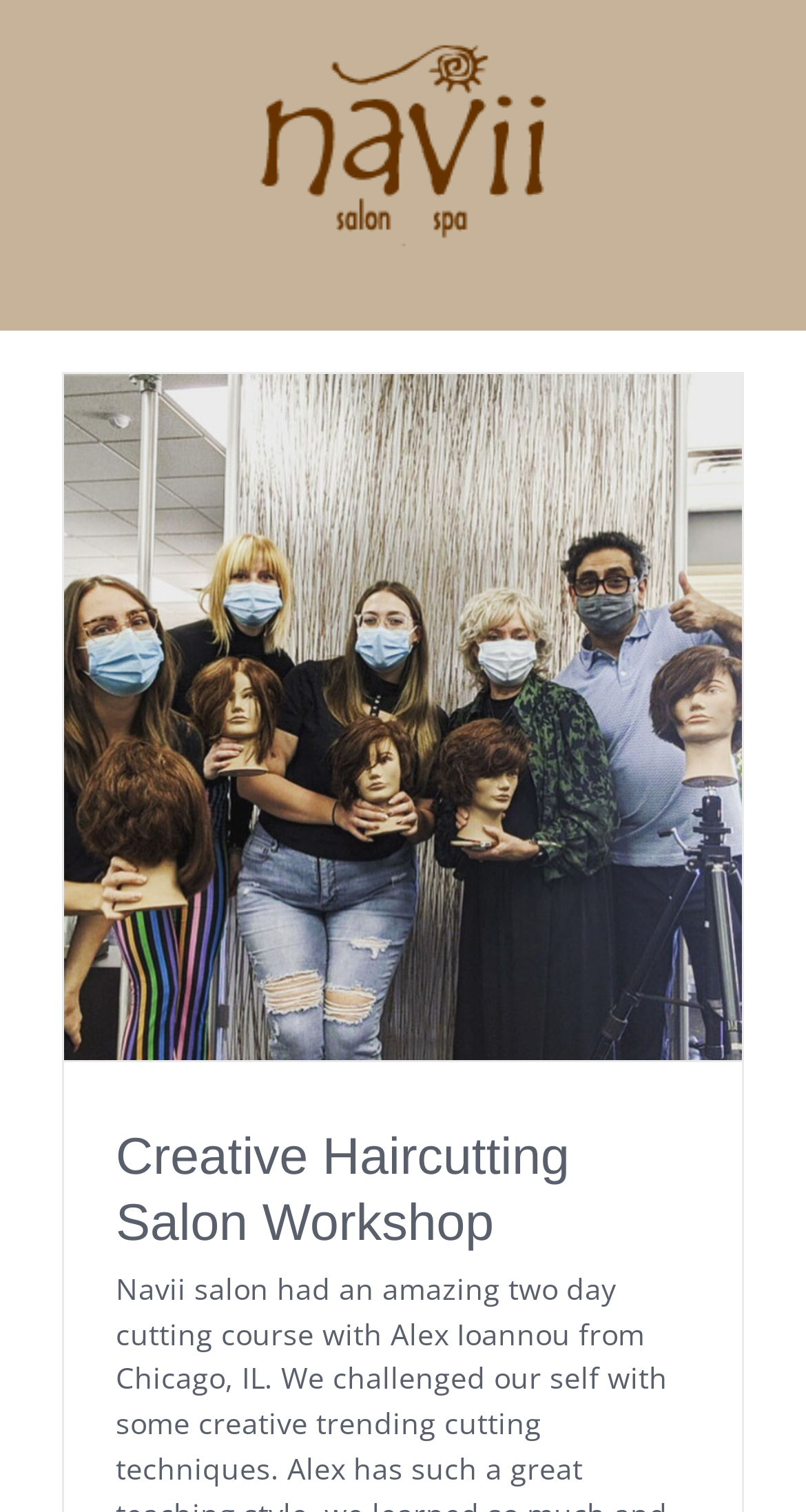Based on the element description "alt="Navii Logo"", predict the bounding box coordinates of the UI element.

[0.077, 0.027, 0.923, 0.164]